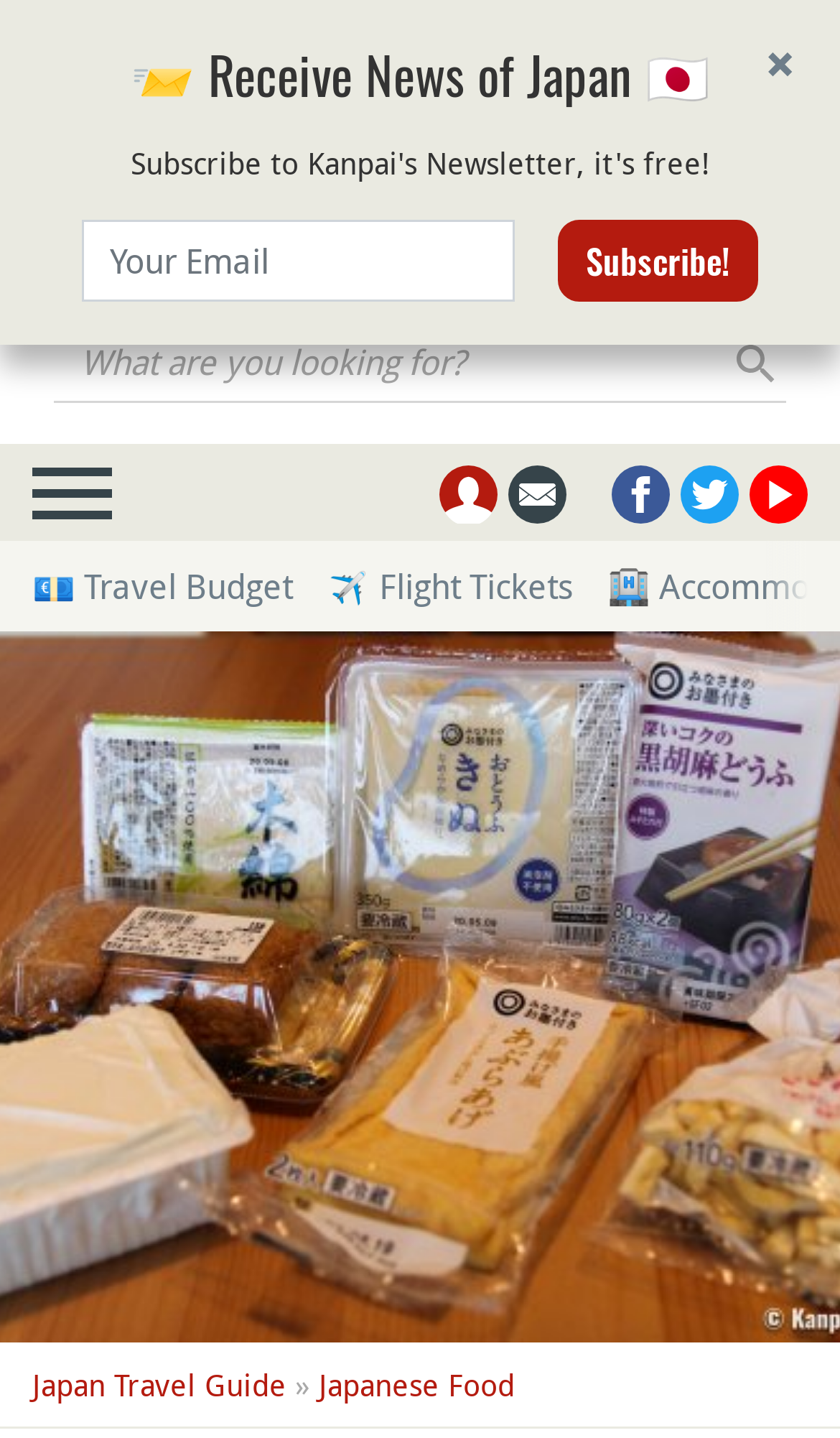Determine the bounding box coordinates of the region to click in order to accomplish the following instruction: "Visit Kanpai on Facebook". Provide the coordinates as four float numbers between 0 and 1, specifically [left, top, right, bottom].

[0.728, 0.324, 0.797, 0.365]